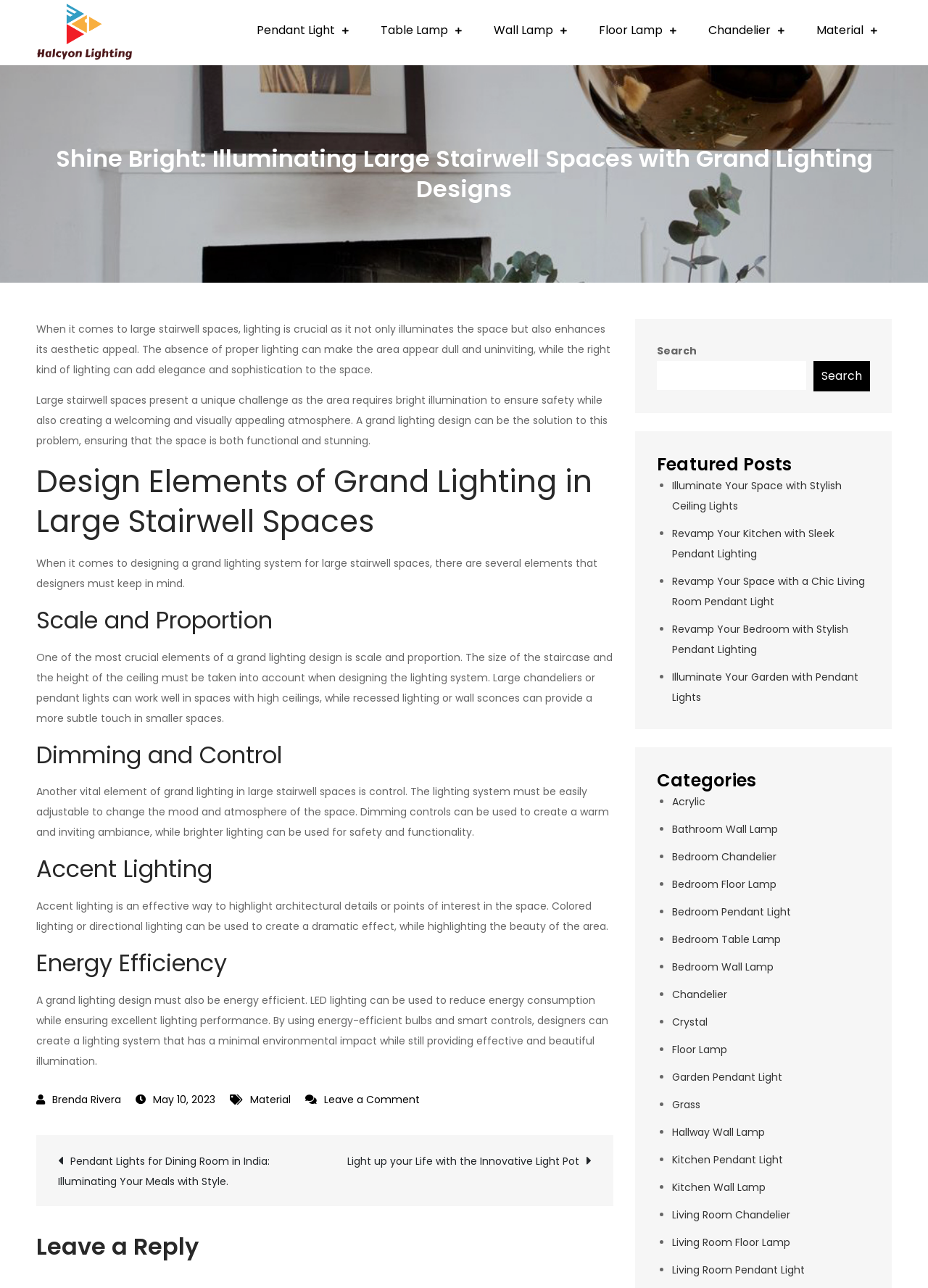Describe the entire webpage, focusing on both content and design.

This webpage is about illuminating large stairwell spaces with grand lighting designs. At the top, there is a logo and a navigation menu with links to different categories of lighting, such as pendant lights, table lamps, and chandeliers. Below the navigation menu, there is a heading that reads "Shine Bright: Illuminating Large Stairwell Spaces with Grand Lighting Designs" followed by an article that discusses the importance of lighting in large stairwell spaces.

The article is divided into several sections, each with its own heading. The first section discusses the challenges of lighting large stairwell spaces and the importance of creating a welcoming and visually appealing atmosphere. The second section talks about the design elements of grand lighting in large stairwell spaces, including scale and proportion, dimming and control, accent lighting, and energy efficiency.

Throughout the article, there are several paragraphs of text that provide more detailed information about each of these design elements. There are also links to other related articles and a section at the bottom that allows users to leave a comment.

On the right-hand side of the page, there is a search bar and a section that features several featured posts, each with a brief summary and a link to the full article. Below the featured posts, there is a list of categories, including acrylic, bathroom wall lamp, bedroom chandelier, and more, each with a link to related articles.

At the very bottom of the page, there is a section that allows users to navigate to other posts, including previous and next posts.